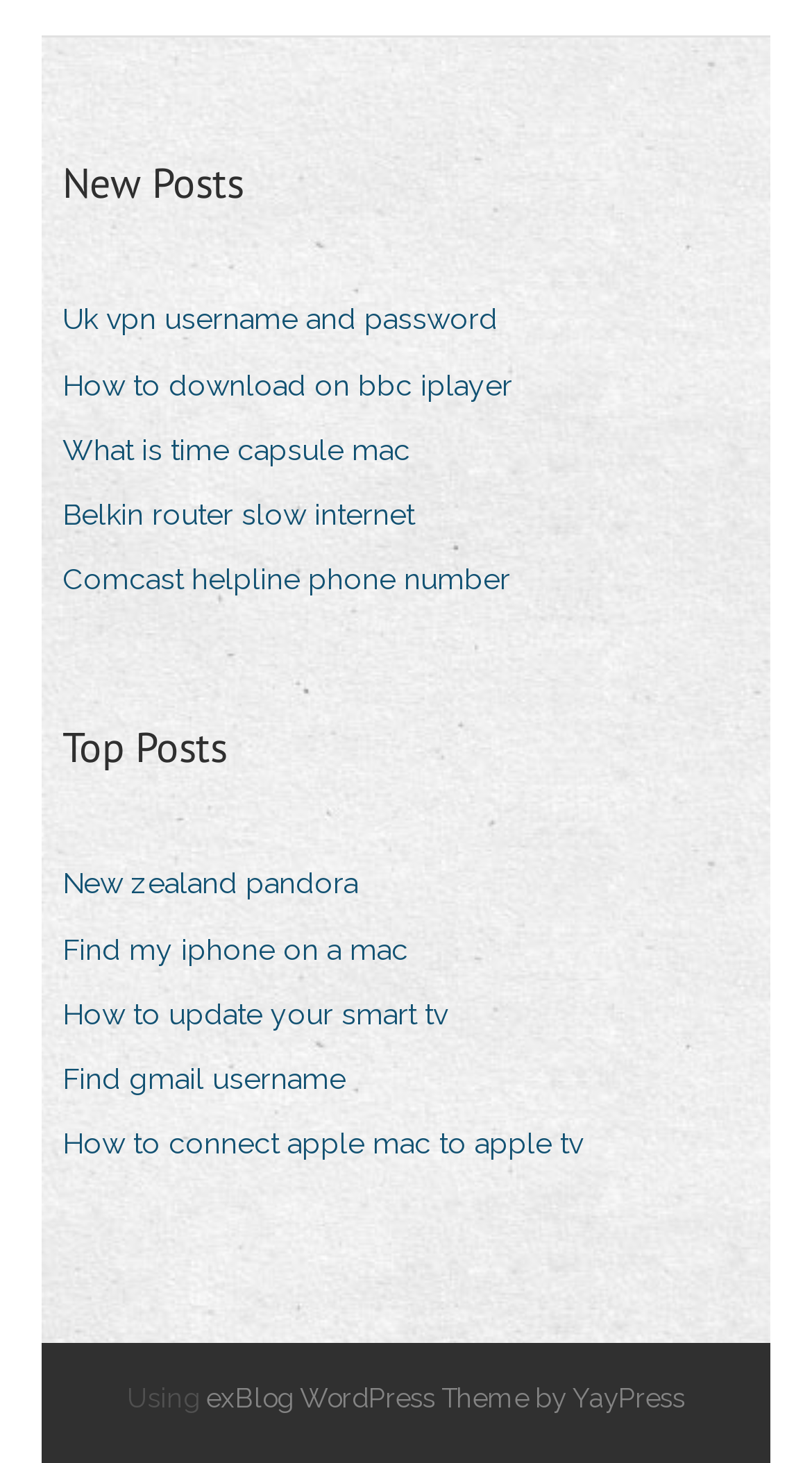From the image, can you give a detailed response to the question below:
What is the purpose of the website?

The website appears to be a blog or information portal, providing links to various topics and guides, such as 'Uk vpn username and password', 'How to download on bbc iplayer', and 'How to update your smart tv'.